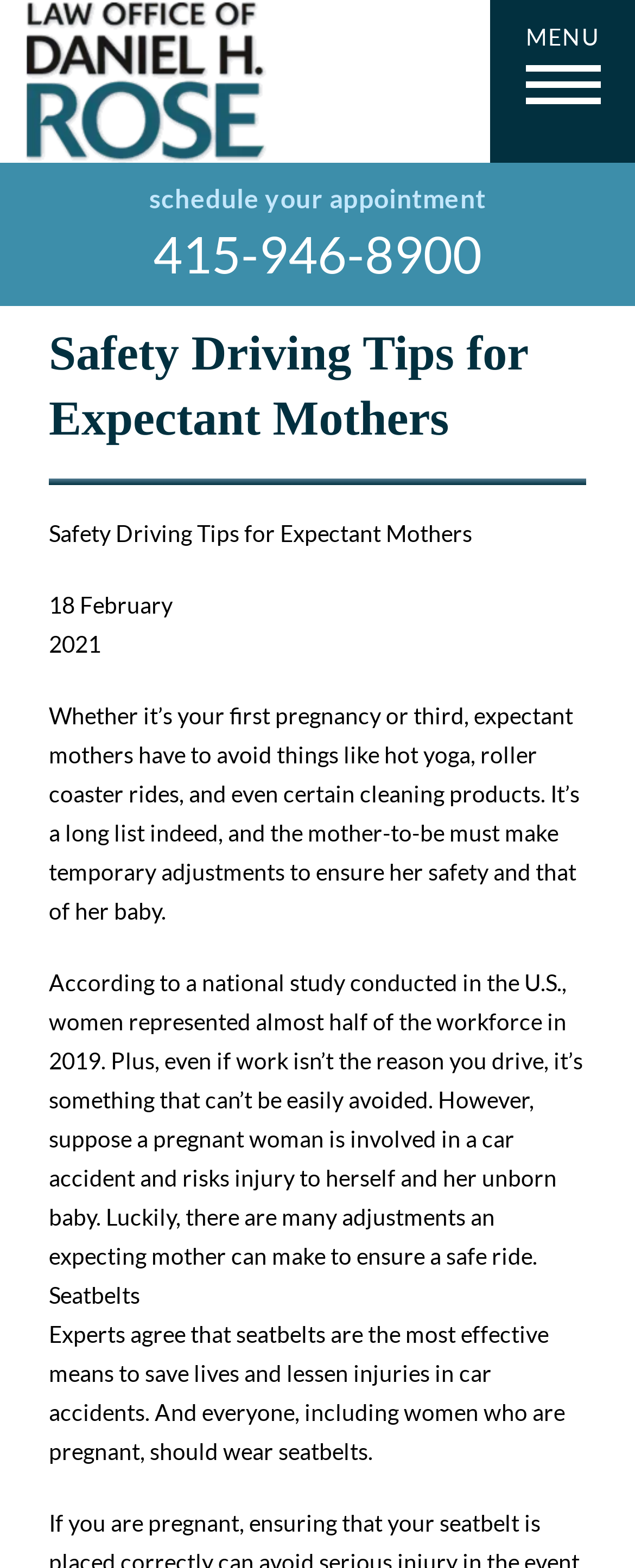Using the element description: "title="Weintraub Law Office"", determine the bounding box coordinates. The coordinates should be in the format [left, top, right, bottom], with values between 0 and 1.

[0.0, 0.0, 0.46, 0.09]